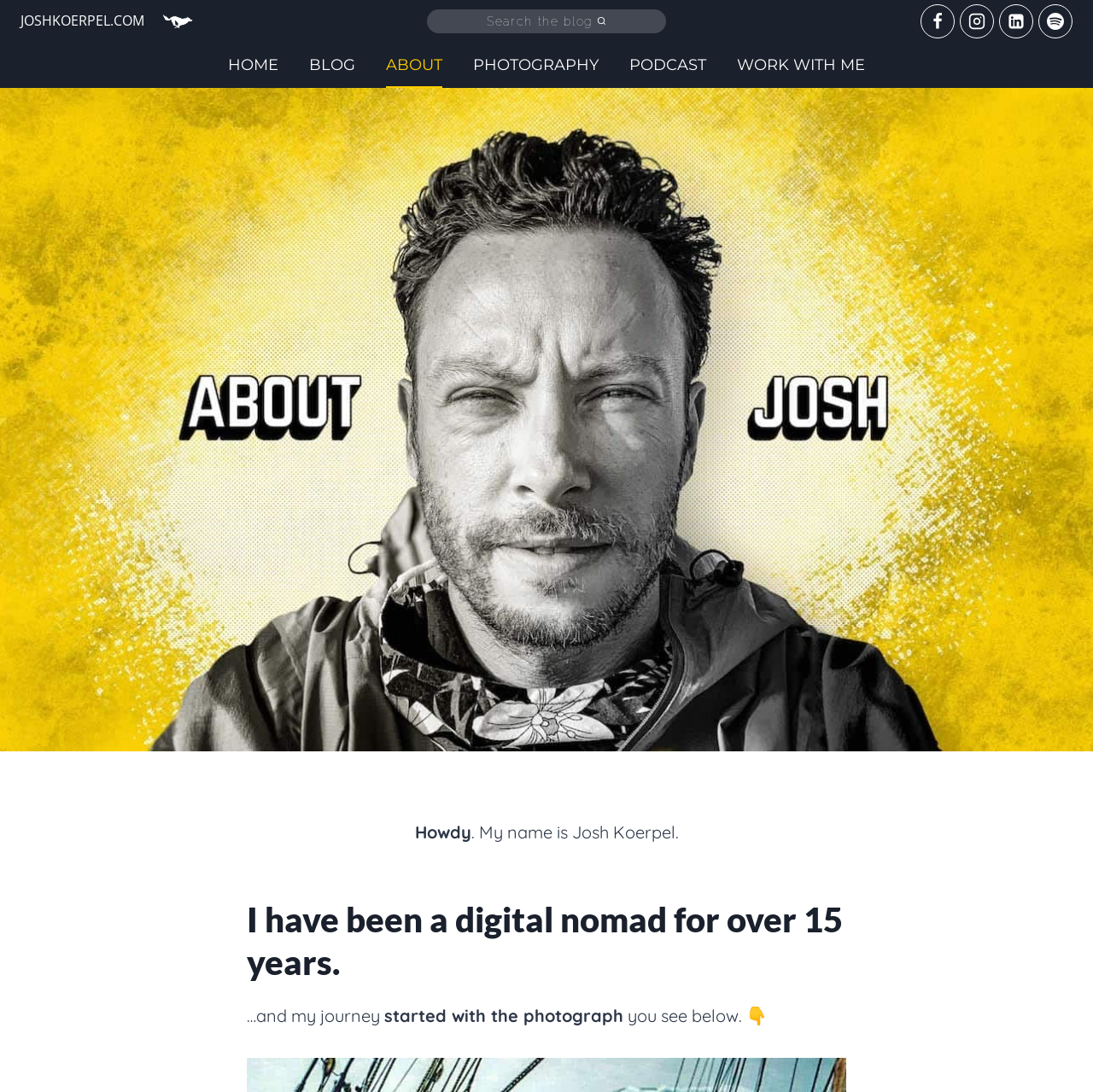Show the bounding box coordinates of the element that should be clicked to complete the task: "view Facebook profile".

[0.842, 0.004, 0.873, 0.035]